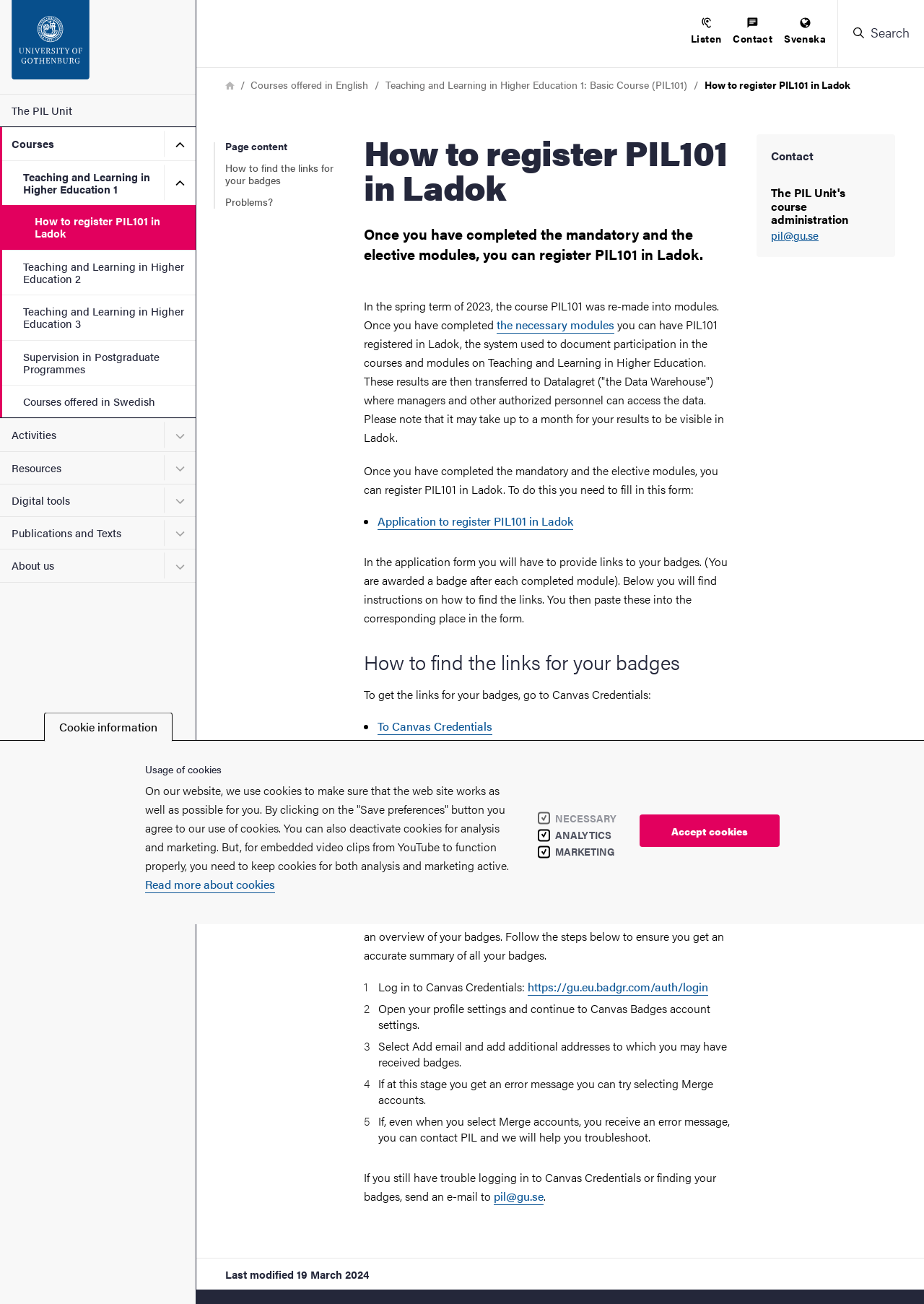What might cause problems with finding badges?
Offer a detailed and full explanation in response to the question.

If you have previously registered a private email address or changed your email address in Canvas or at the university, your badges may be assigned to two different email addresses, making it difficult to get an overview of your badges.